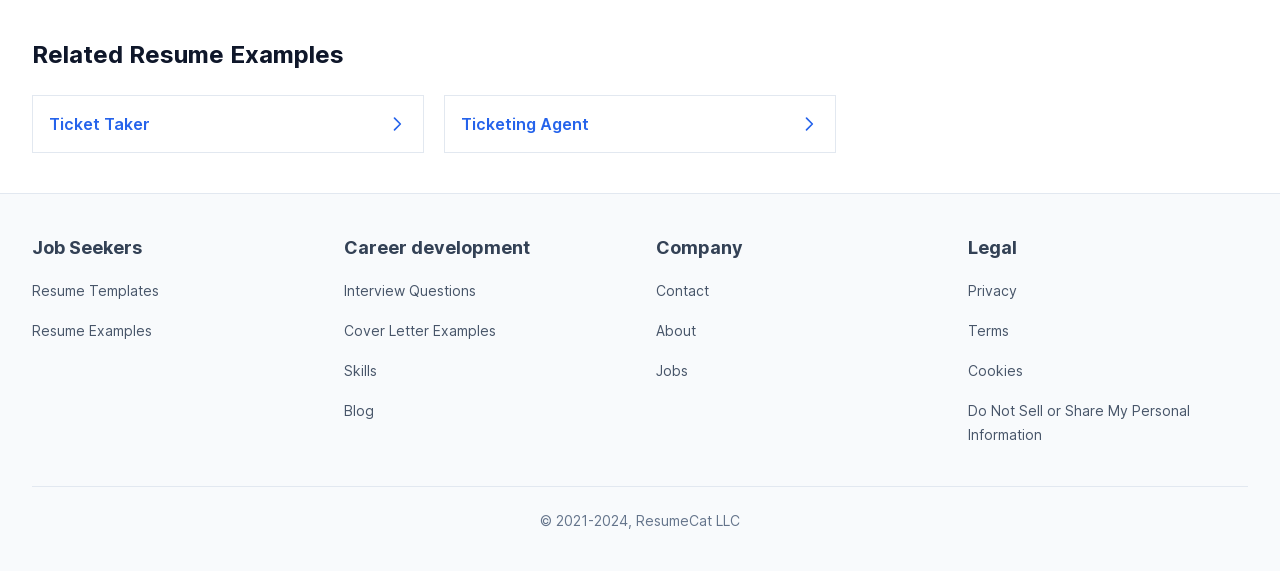How many links are there in the supplementary site navigation?
From the image, respond using a single word or phrase.

12